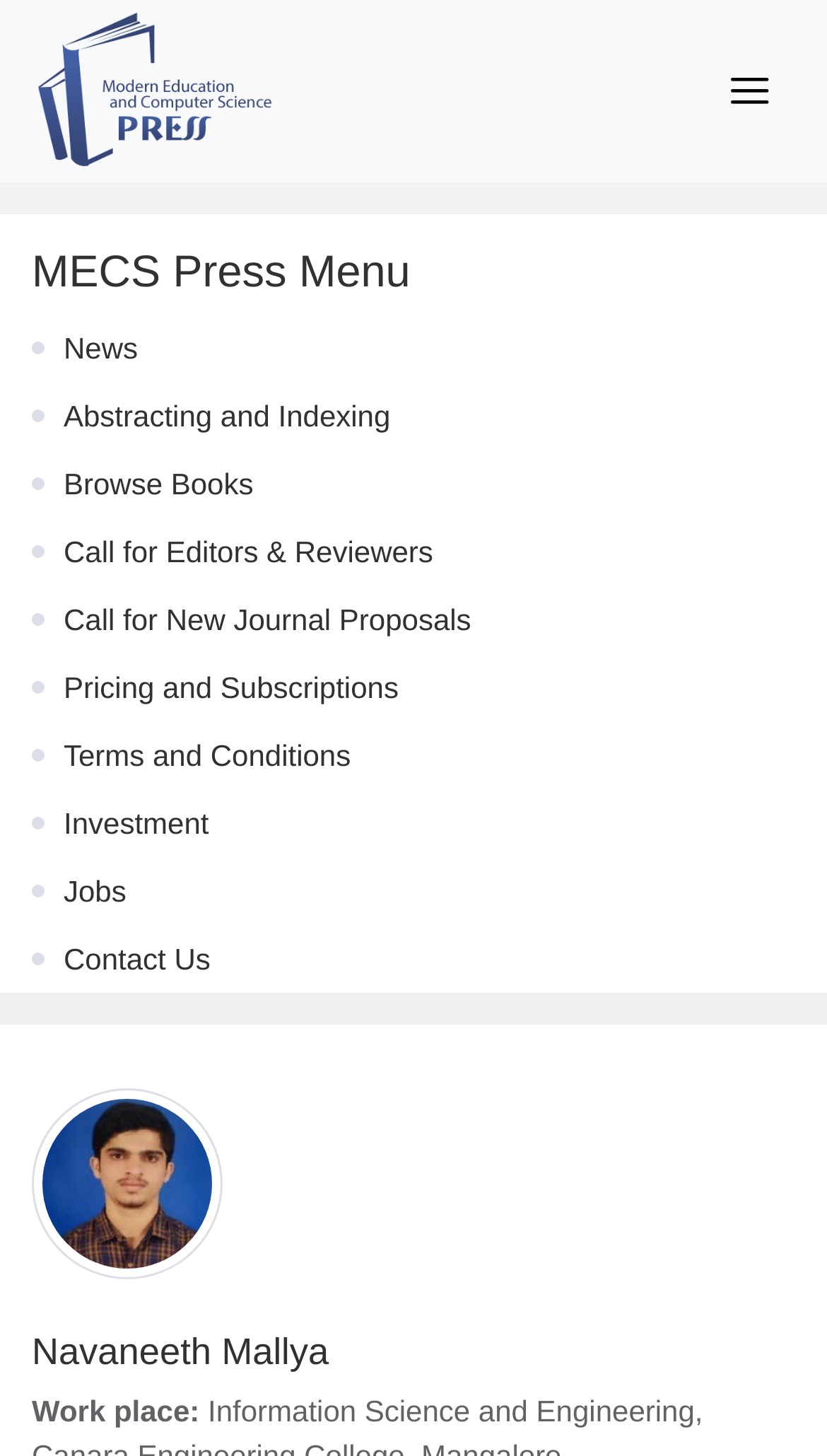Please specify the bounding box coordinates in the format (top-left x, top-left y, bottom-right x, bottom-right y), with all values as floating point numbers between 0 and 1. Identify the bounding box of the UI element described by: Call for New Journal Proposals

[0.077, 0.414, 0.57, 0.437]